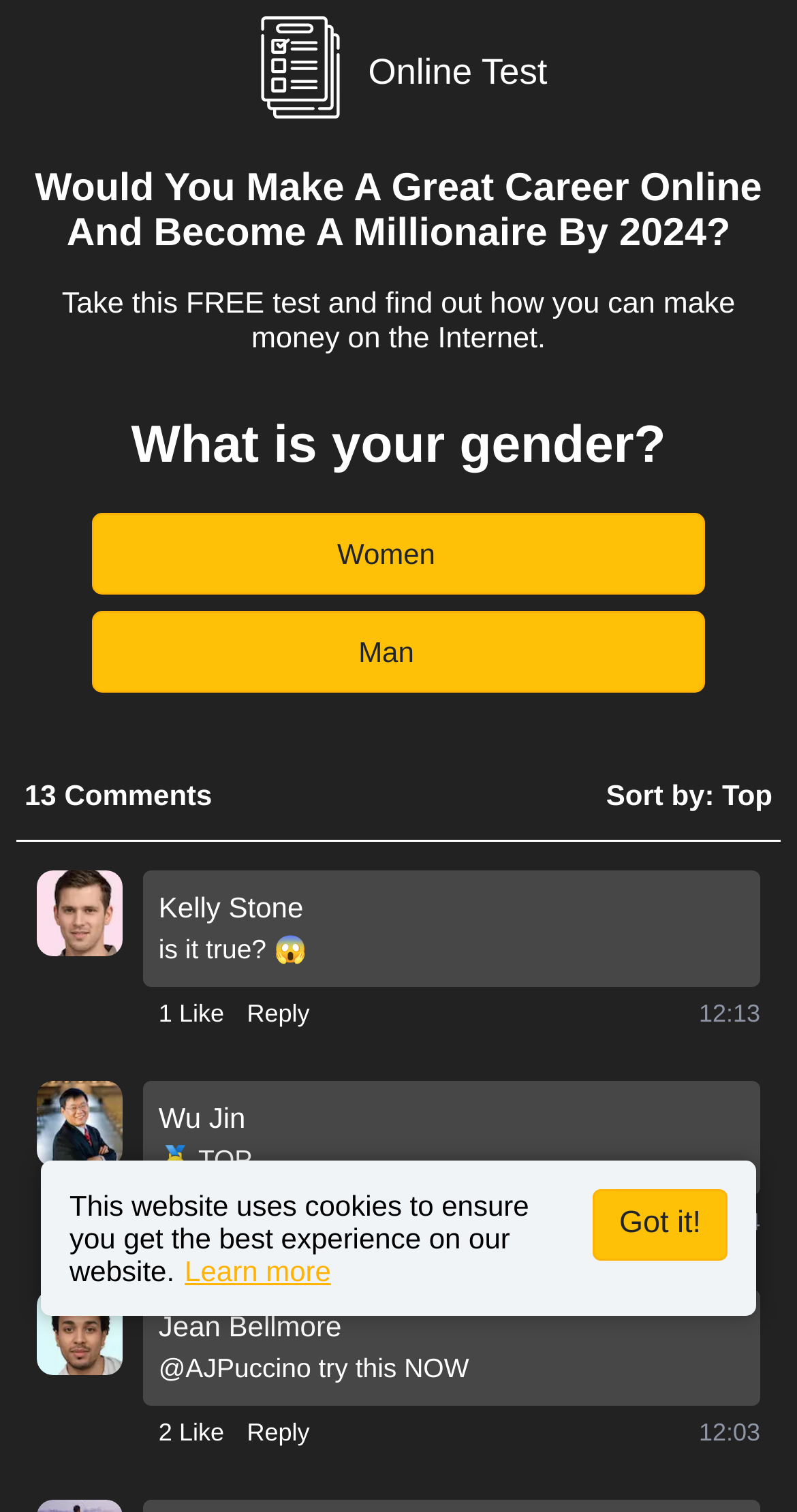Locate the bounding box coordinates of the clickable area needed to fulfill the instruction: "Click the 'Reply' button".

[0.31, 0.658, 0.389, 0.682]